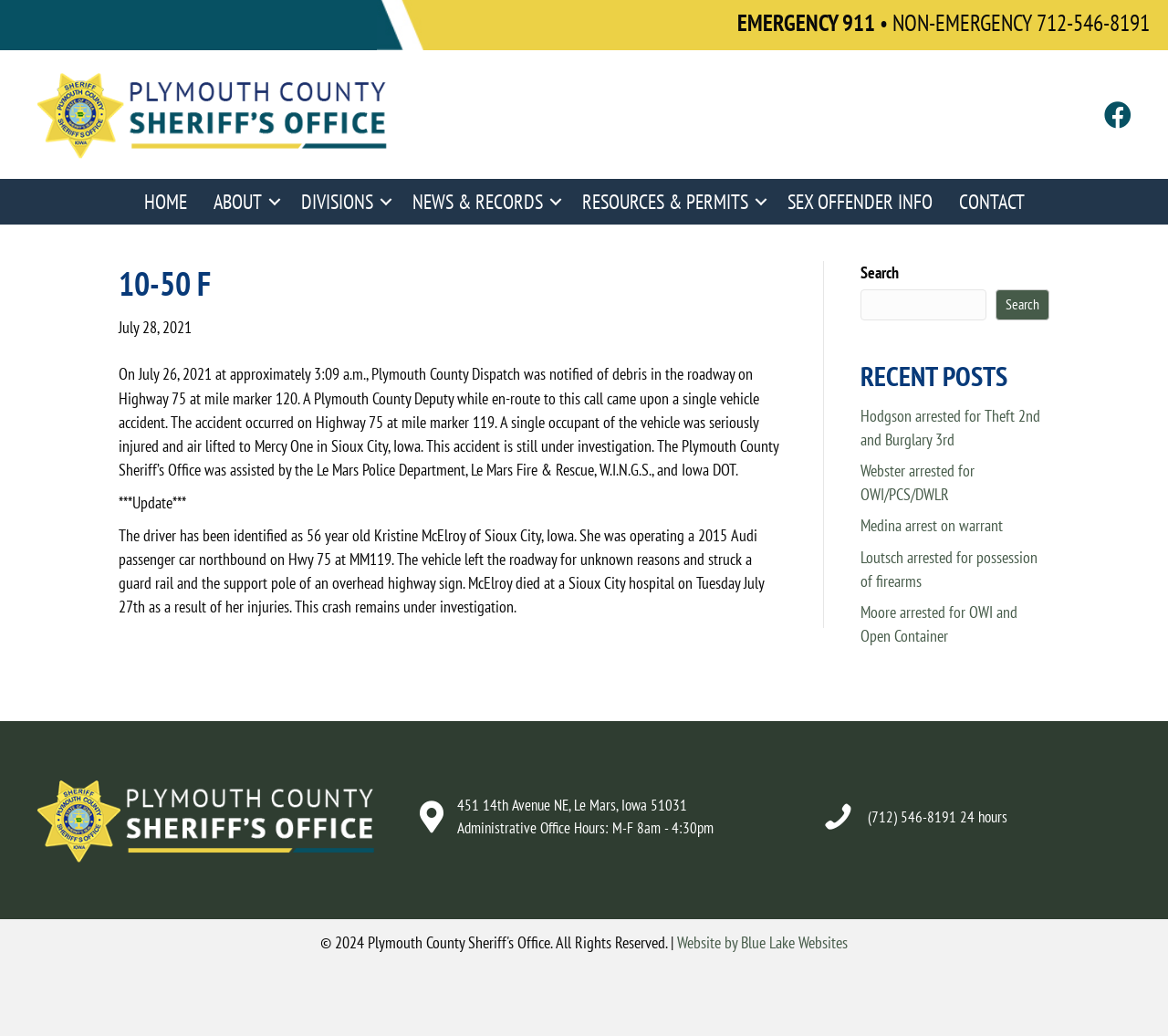What is the phone number for non-emergency calls?
Answer briefly with a single word or phrase based on the image.

712-546-8191